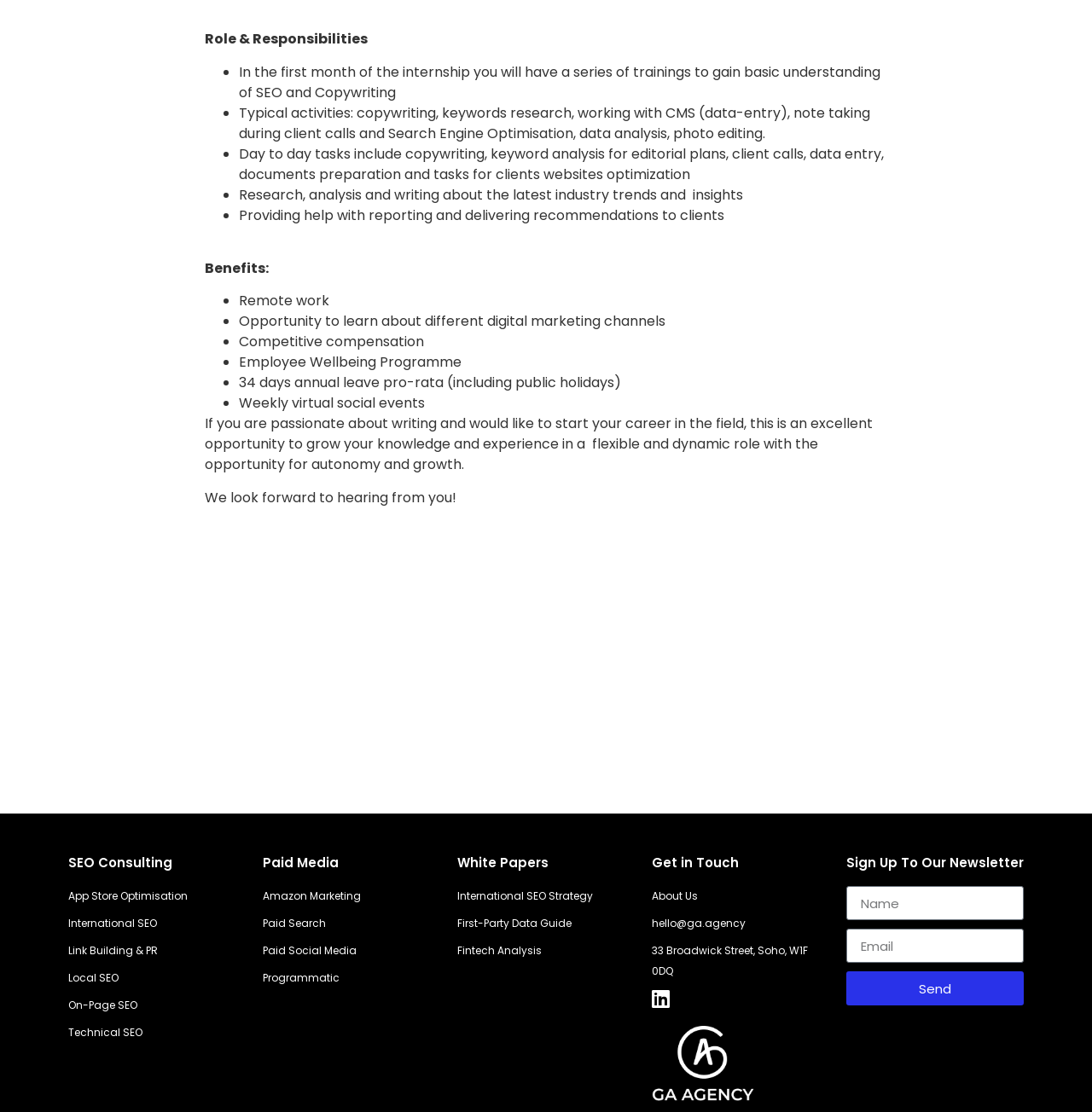Determine the bounding box coordinates for the UI element described. Format the coordinates as (top-left x, top-left y, bottom-right x, bottom-right y) and ensure all values are between 0 and 1. Element description: International SEO Strategy

[0.419, 0.726, 0.581, 0.745]